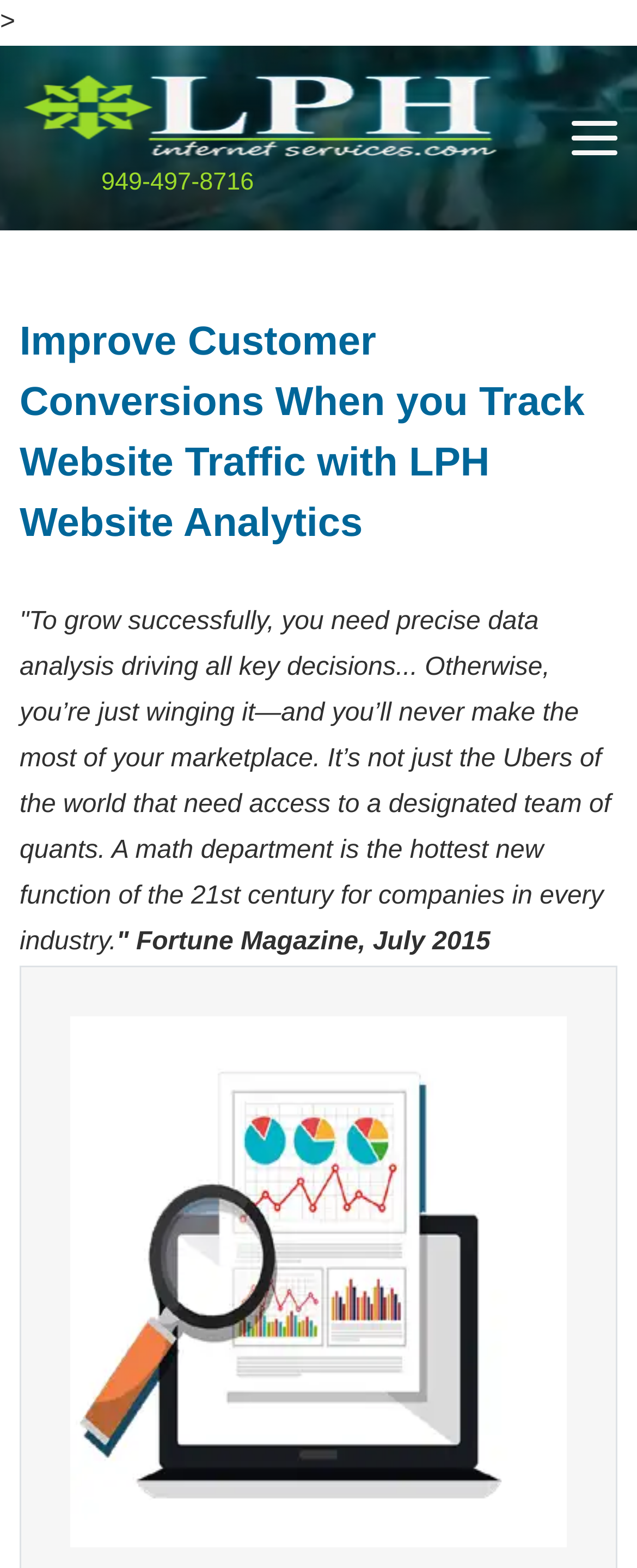What is the source of the quote on the webpage?
Provide a detailed answer to the question using information from the image.

I found a static text element on the webpage that contains a quote. Below the quote, there is a citation that reads 'Fortune Magazine, July 2015', which indicates the source of the quote.